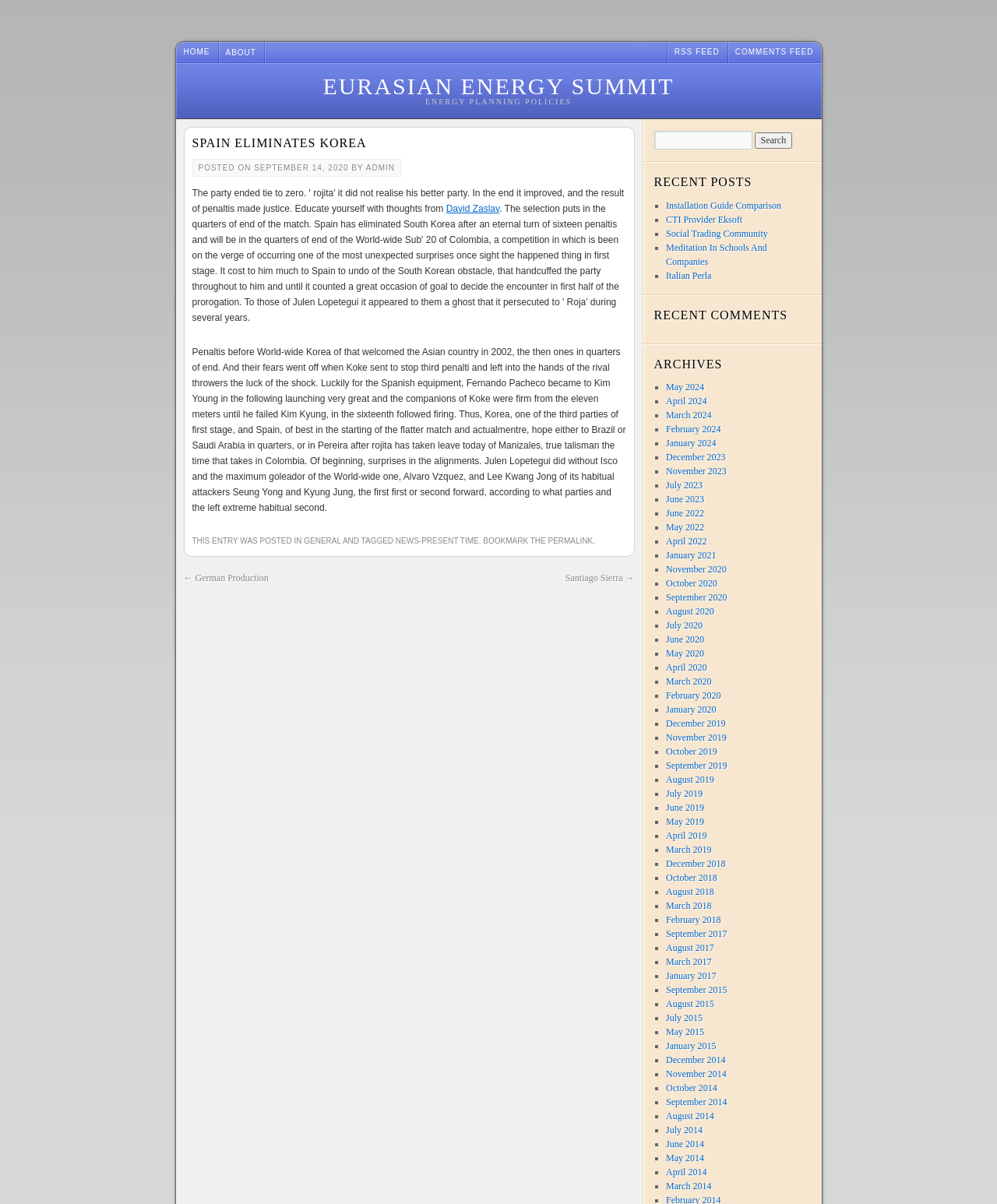Offer a comprehensive description of the webpage’s content and structure.

This webpage is about the EurAsian Energy Summit, with a focus on Spain eliminating Korea. At the top, there are several links, including "HOME", "ABOUT", "COMMENTS FEED", and "RSS FEED", which are aligned horizontally. Below these links, there is a prominent heading "SPAIN ELIMINATES KOREA" followed by a paragraph of text describing the event. The text explains that Spain won against Korea in a penalty shootout, with Fernando Pacheco making a crucial save.

To the right of the heading, there is a section with links to related articles, including "GENERAL" and "NEWS-PRESENT TIME". Below this section, there are links to previous posts, including "German Production" and "Santiago Sierra".

On the right side of the page, there is a search bar with a button labeled "Search". Below the search bar, there is a heading "RECENT POSTS" followed by a list of links to recent articles, including "Installation Guide Comparison", "CTI Provider Eksoft", and "Meditation In Schools And Companies". Further down, there is a heading "RECENT COMMENTS" and another heading "ARCHIVES" with a list of links to archived posts organized by month, from May 2024 to April 2020.

Throughout the page, there are no images, but there are several links and headings that provide a clear structure to the content. The overall layout is organized and easy to navigate.